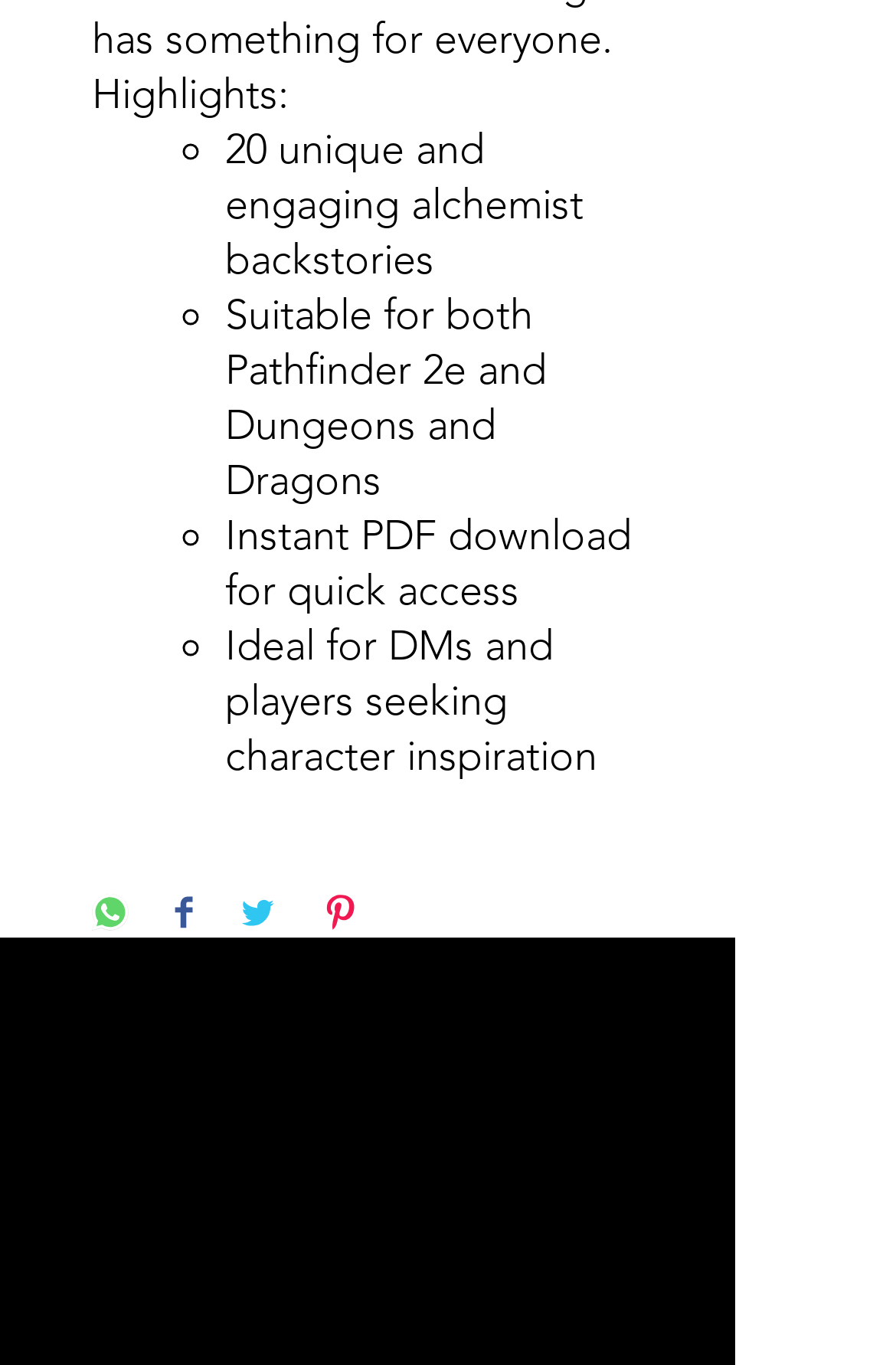Refer to the screenshot and answer the following question in detail:
What is the email address for contact?

The answer can be found in the link provided at the bottom of the page, which is 'diceanddragonshelp@gmail.com'.